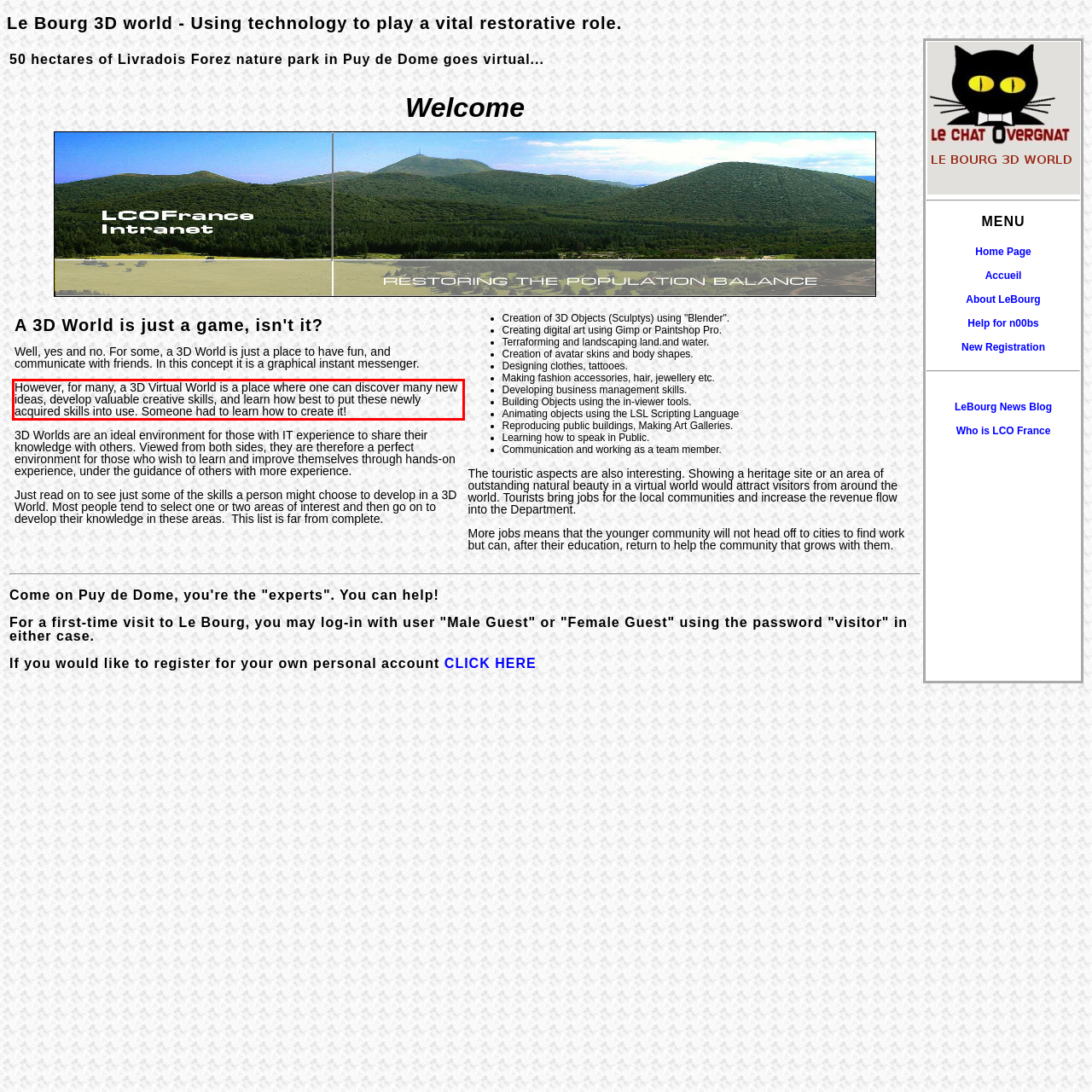From the provided screenshot, extract the text content that is enclosed within the red bounding box.

However, for many, a 3D Virtual World is a place where one can discover many new ideas, develop valuable creative skills, and learn how best to put these newly acquired skills into use. Someone had to learn how to create it!